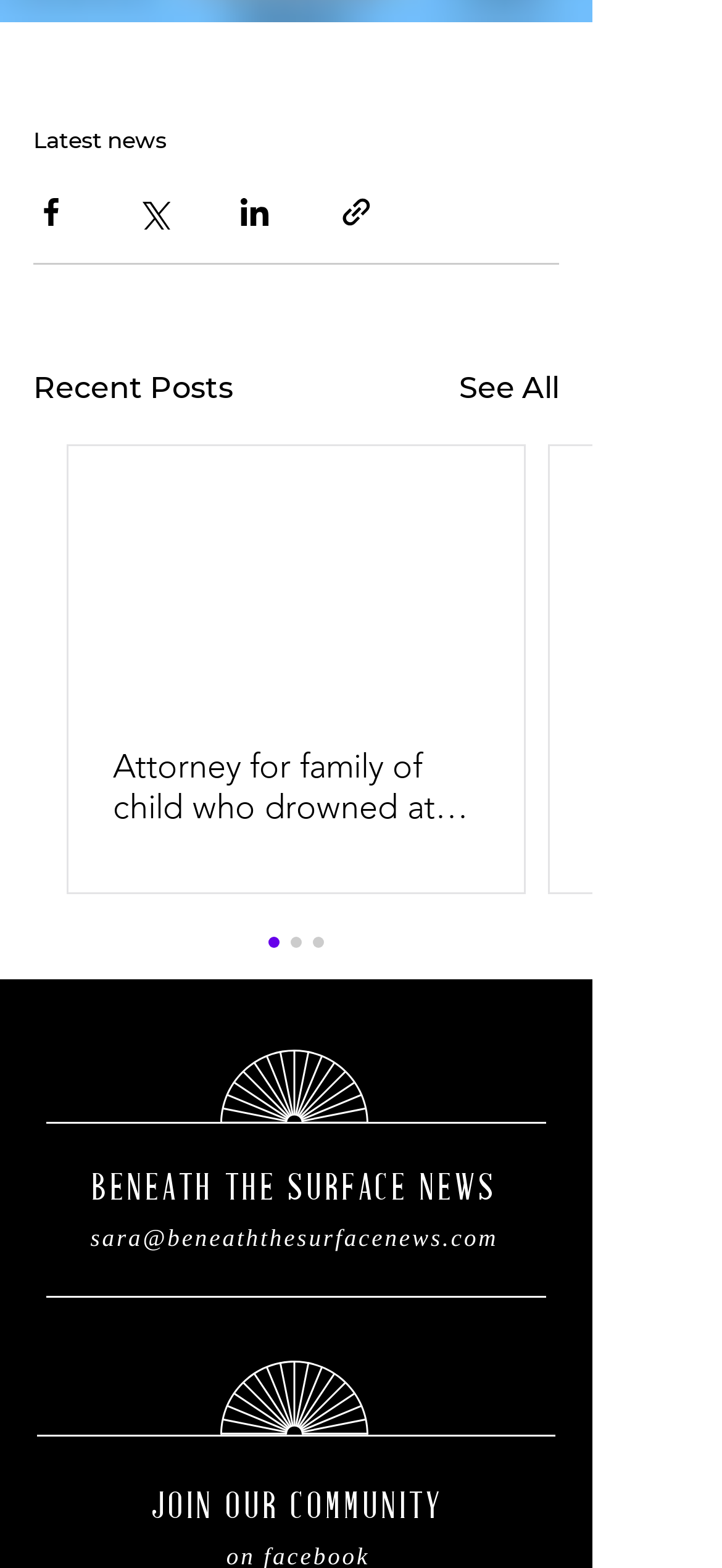How many social media sharing options are available?
Using the information from the image, provide a comprehensive answer to the question.

I counted the number of button elements with social media platform names, such as 'Share via Facebook', 'Share via Twitter', 'Share via LinkedIn', and 'Share via link'. There are four such buttons, indicating four social media sharing options.